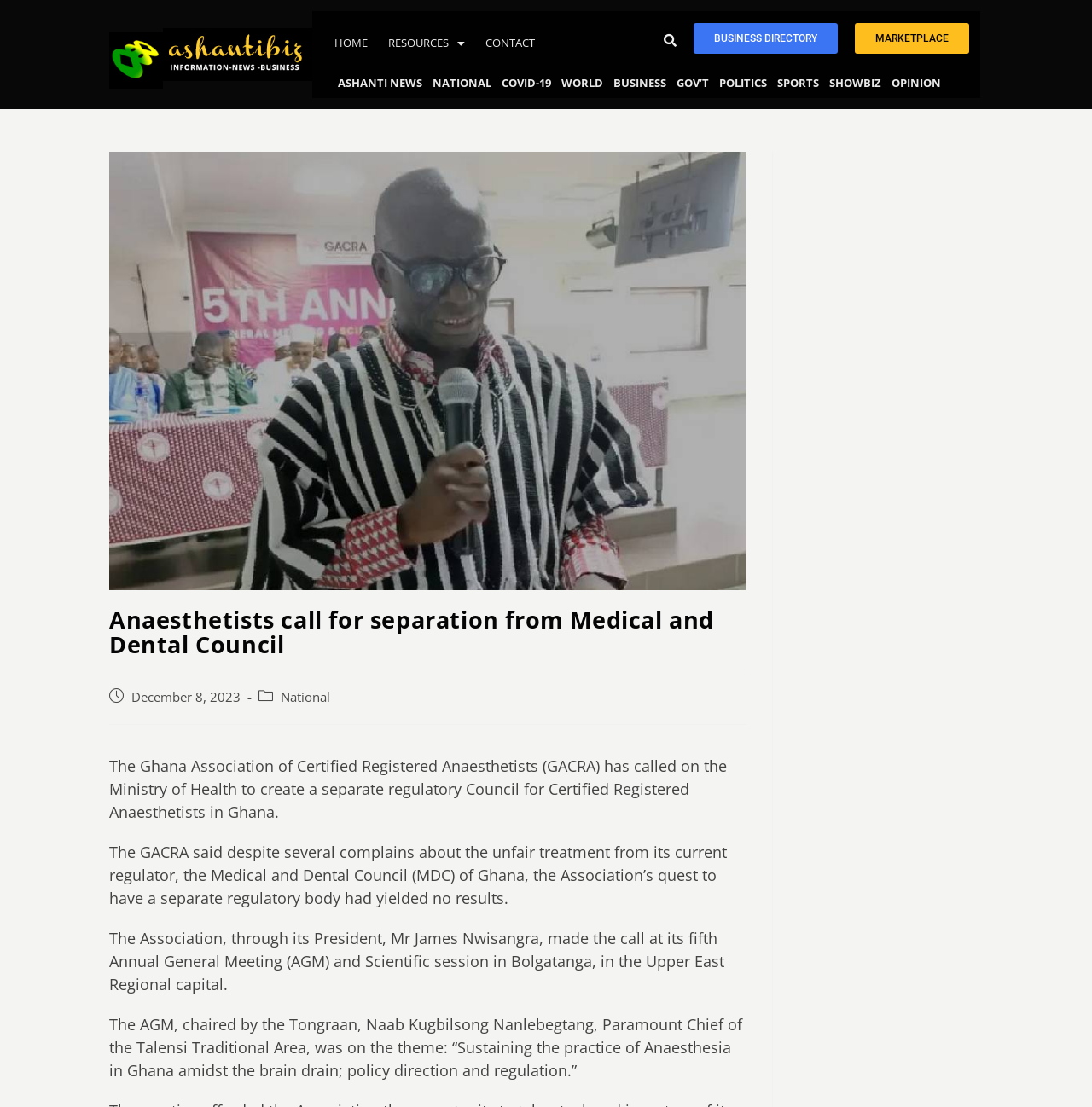Please find the bounding box coordinates of the element's region to be clicked to carry out this instruction: "View the article about Anaesthetists".

[0.1, 0.548, 0.684, 0.61]